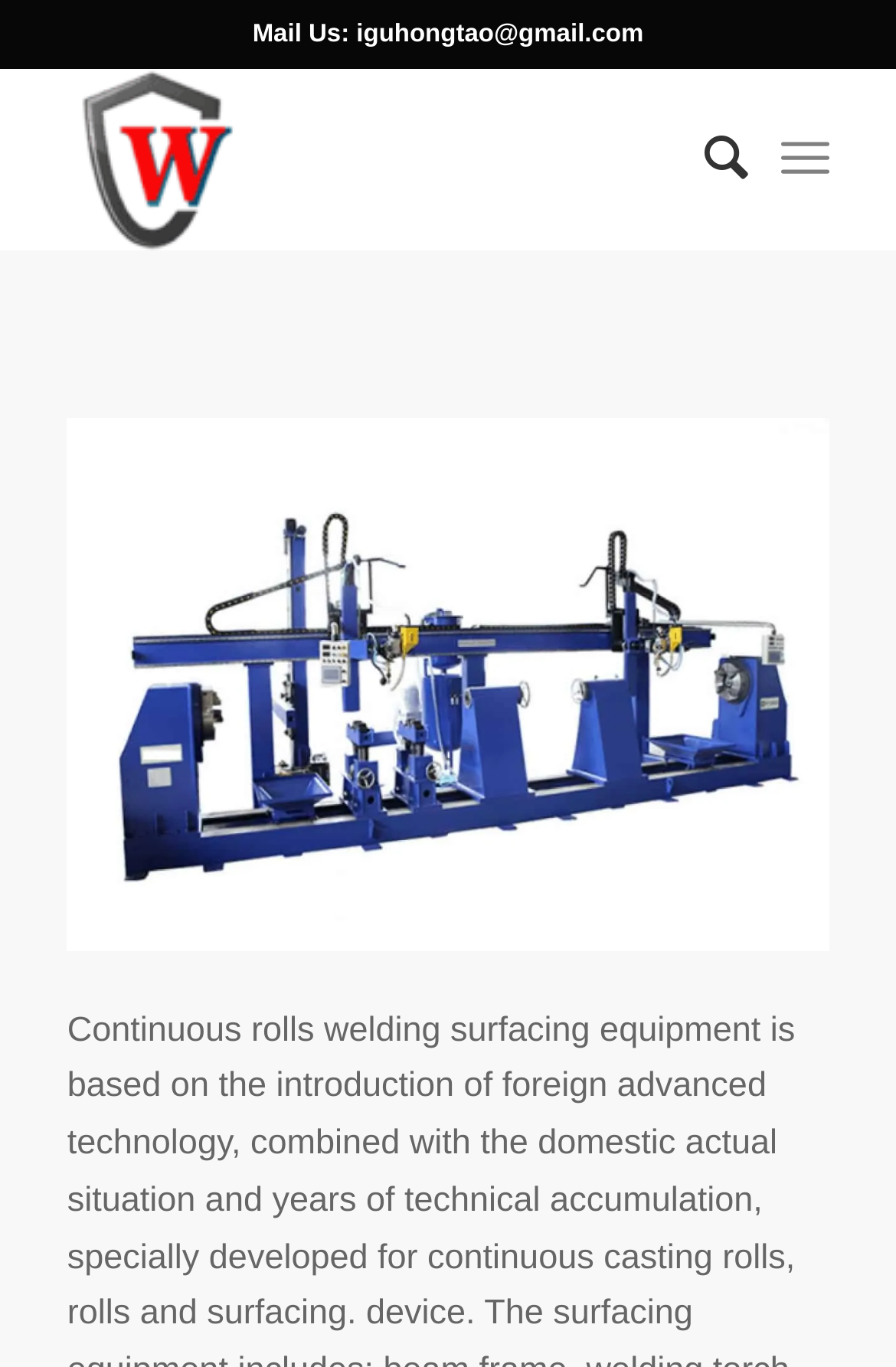Answer the following in one word or a short phrase: 
What is the name of the company?

WALDUN